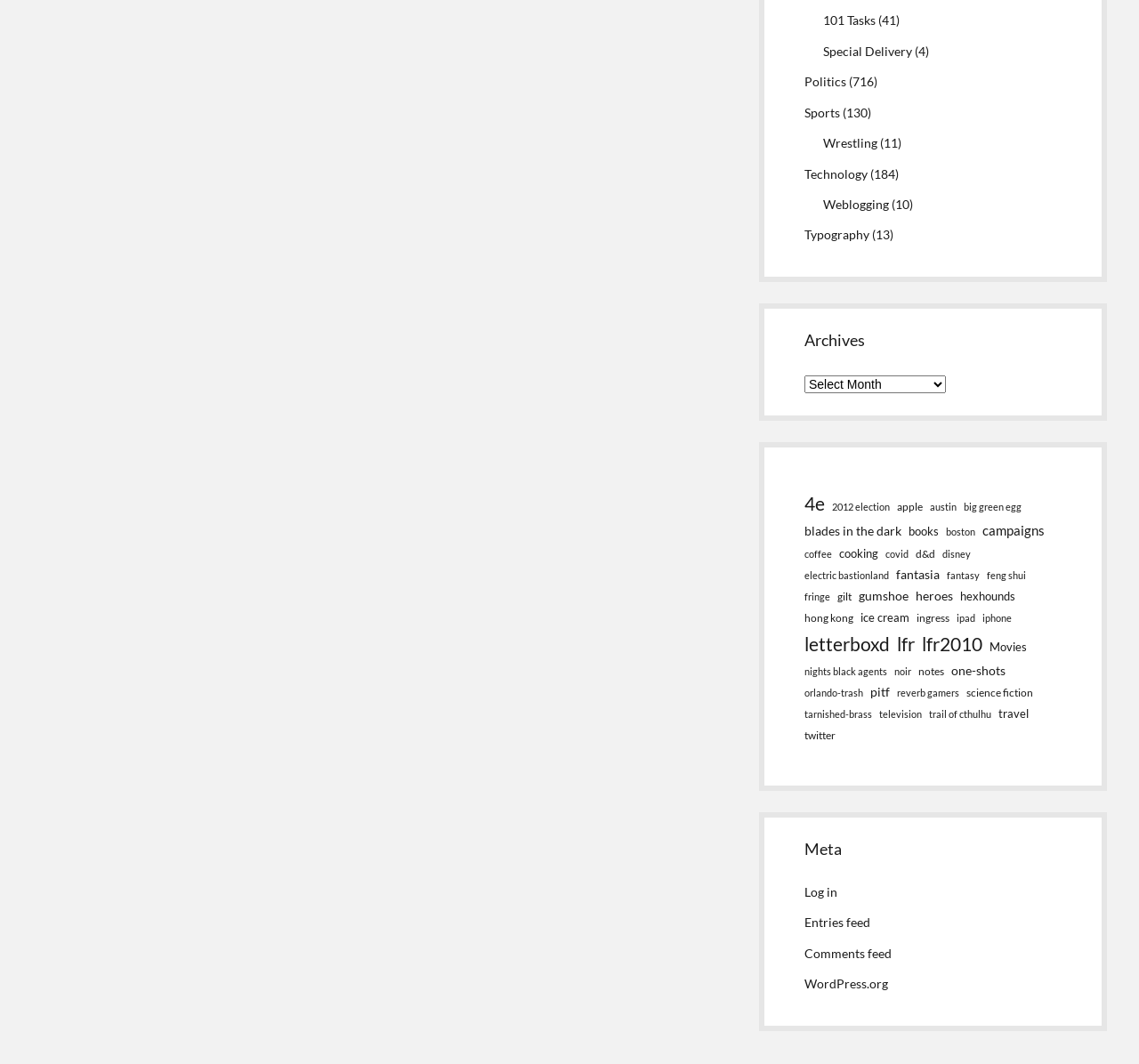Please predict the bounding box coordinates (top-left x, top-left y, bottom-right x, bottom-right y) for the UI element in the screenshot that fits the description: blades in the dark

[0.706, 0.49, 0.791, 0.509]